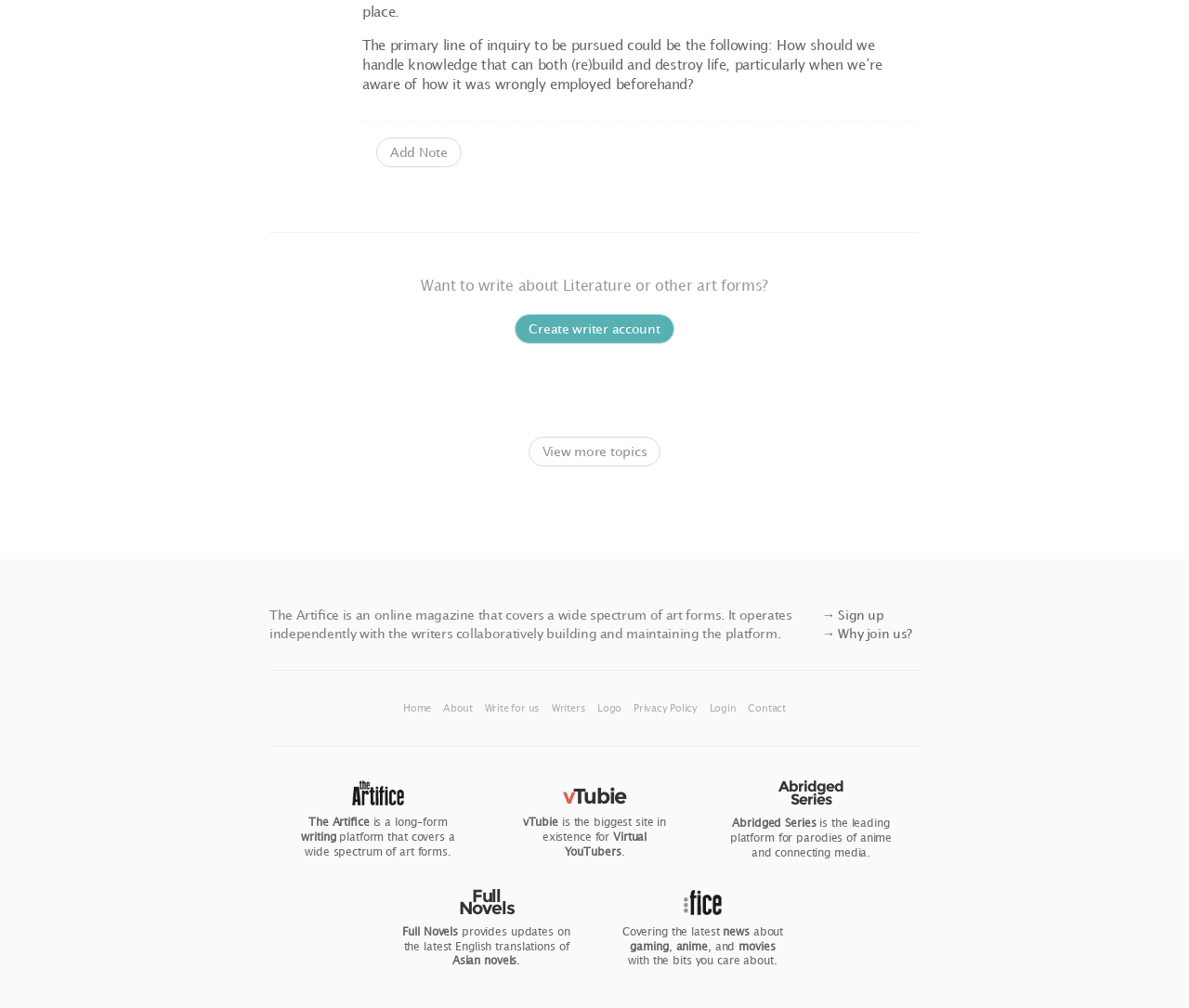Identify the bounding box coordinates for the UI element described as: "Write for us".

[0.408, 0.696, 0.456, 0.708]